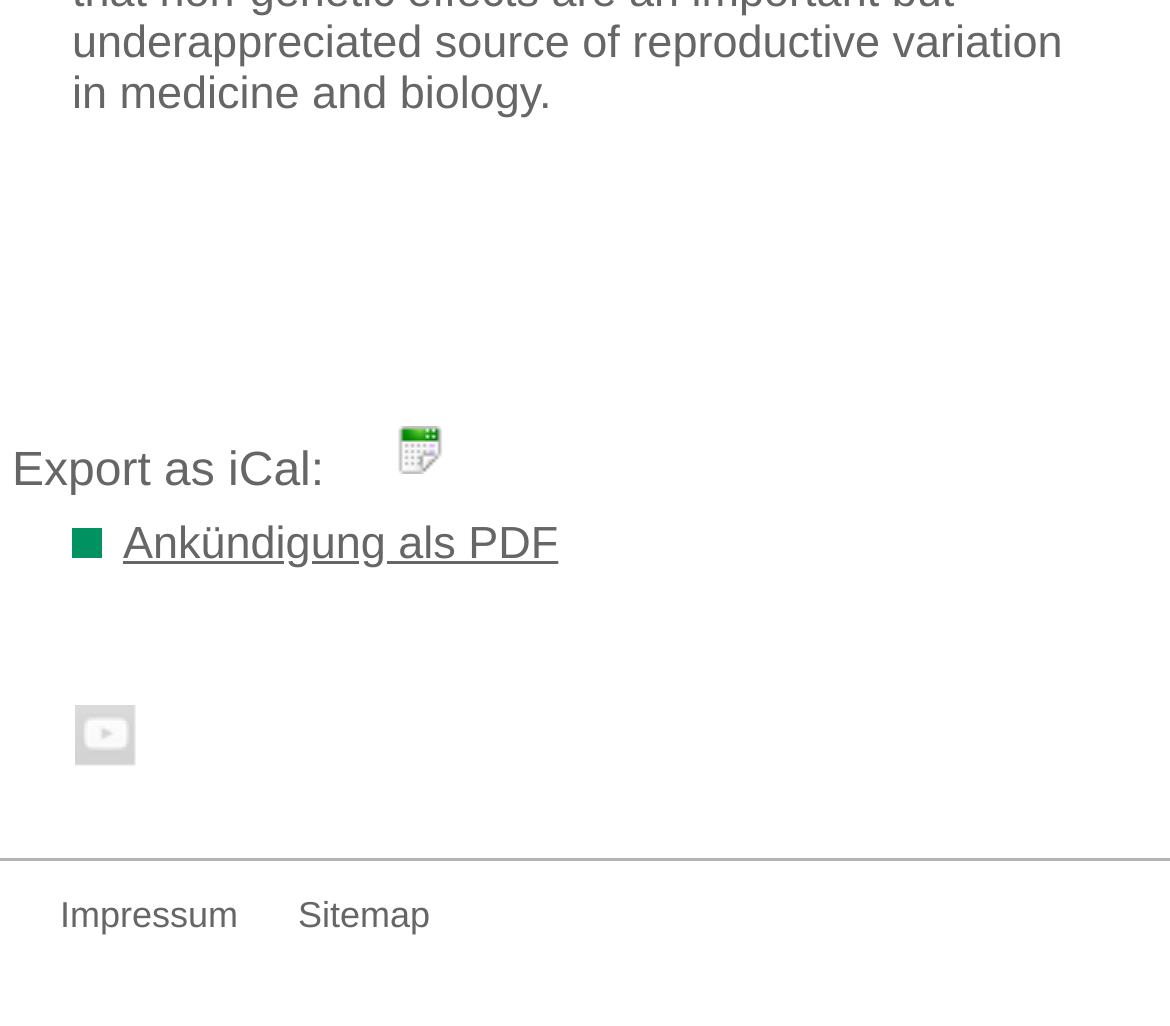From the details in the image, provide a thorough response to the question: What is the position of the 'Export iCal' link relative to the 'Ankündigung als PDF' link?

By comparing the y1, y2 coordinates of the two links, I determined that the 'Export iCal' link is located above the 'Ankündigung als PDF' link.